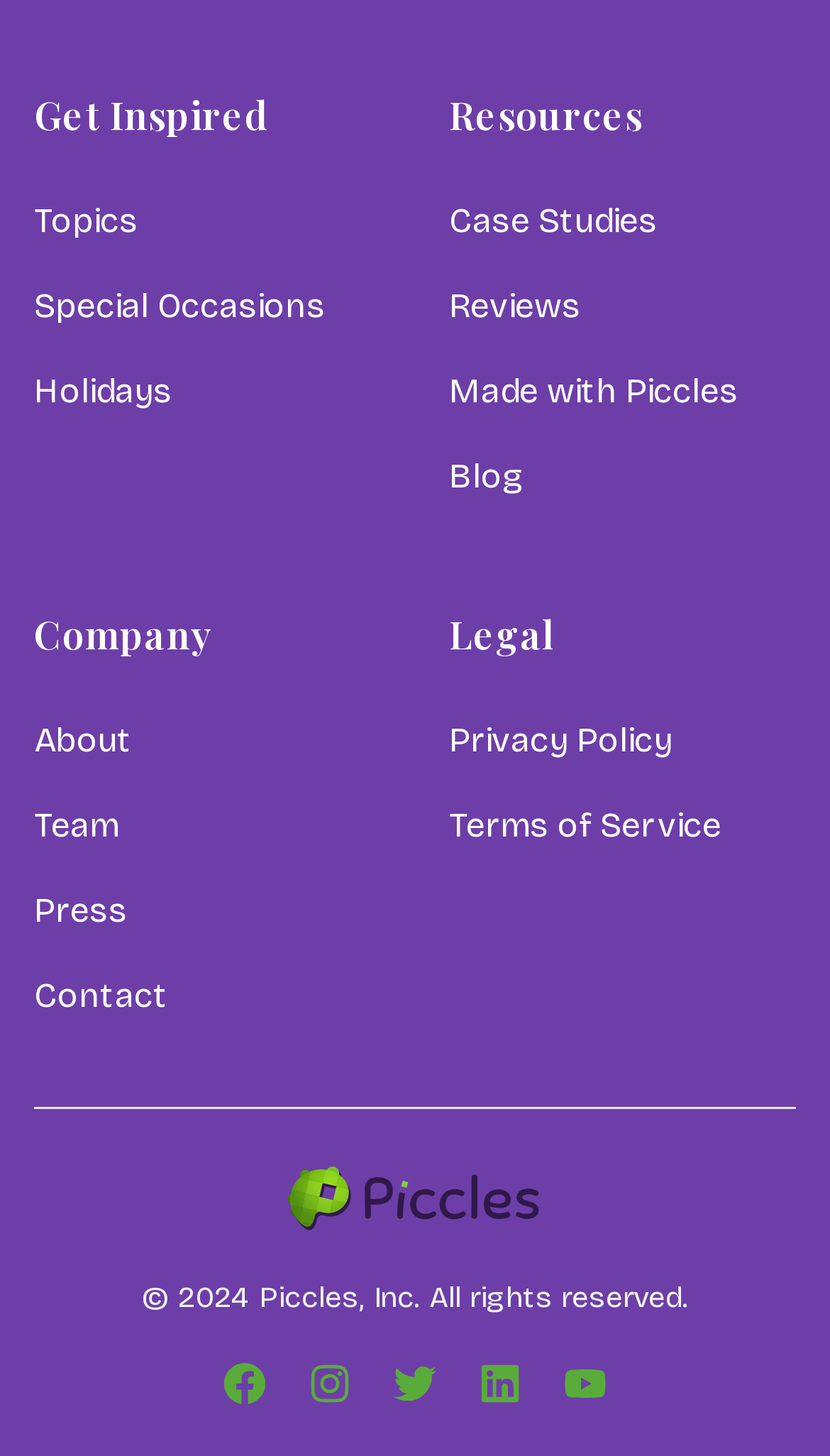Locate the bounding box coordinates of the region to be clicked to comply with the following instruction: "Click the PRIMARY MENU button". The coordinates must be four float numbers between 0 and 1, in the form [left, top, right, bottom].

None